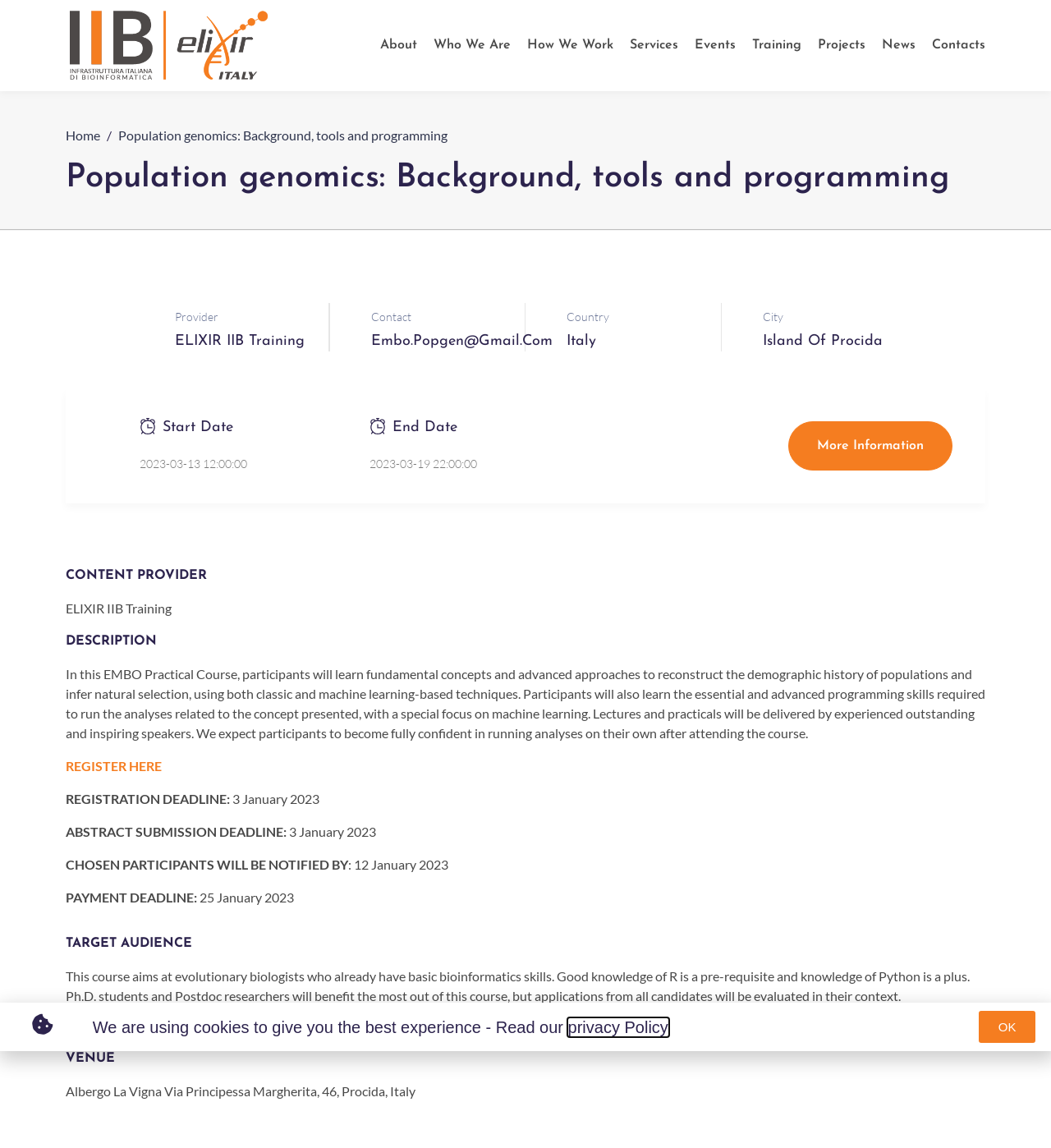Locate the coordinates of the bounding box for the clickable region that fulfills this instruction: "Click the 'REGISTER HERE' link".

[0.062, 0.66, 0.154, 0.673]